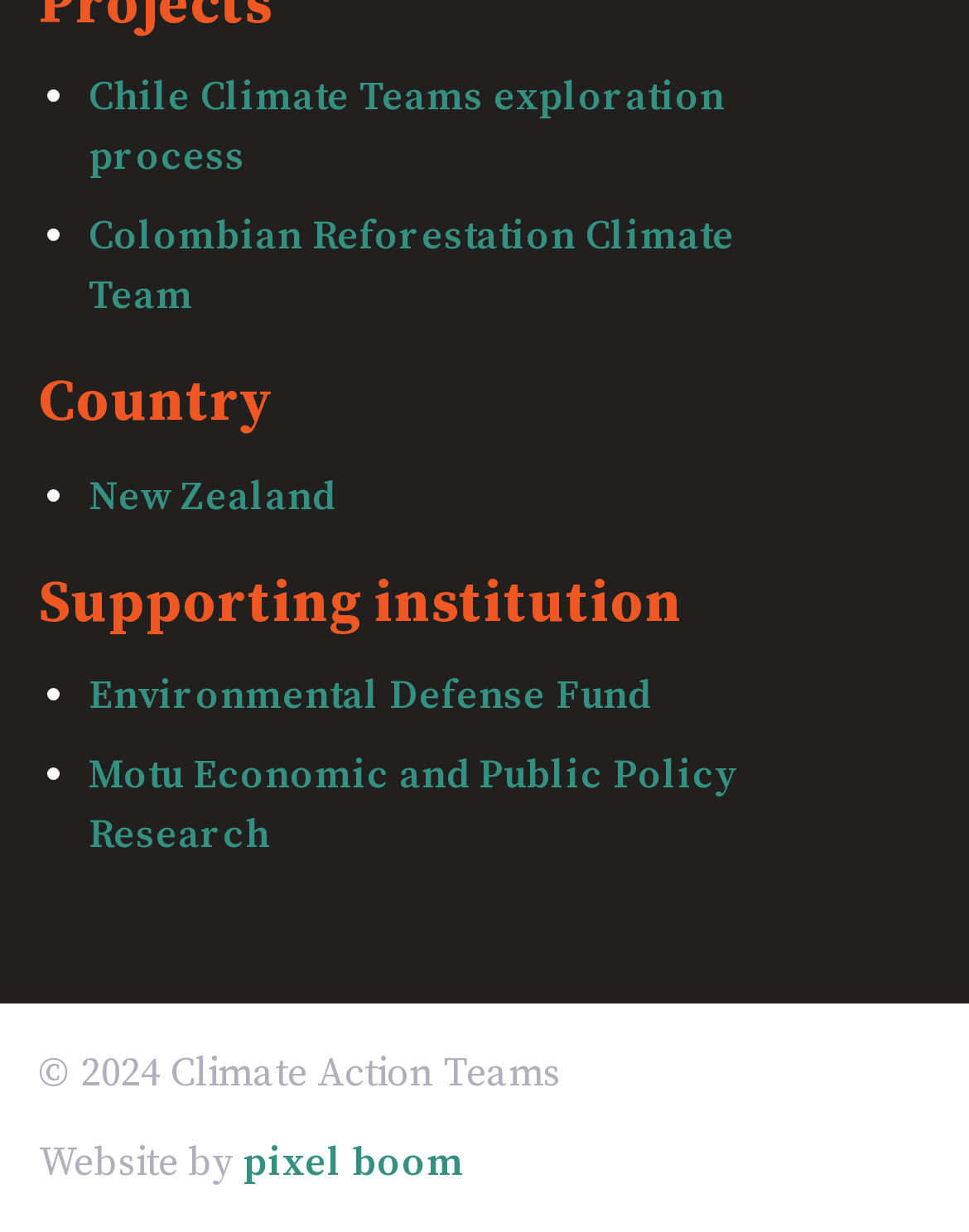What is the copyright year of the website? Refer to the image and provide a one-word or short phrase answer.

2024